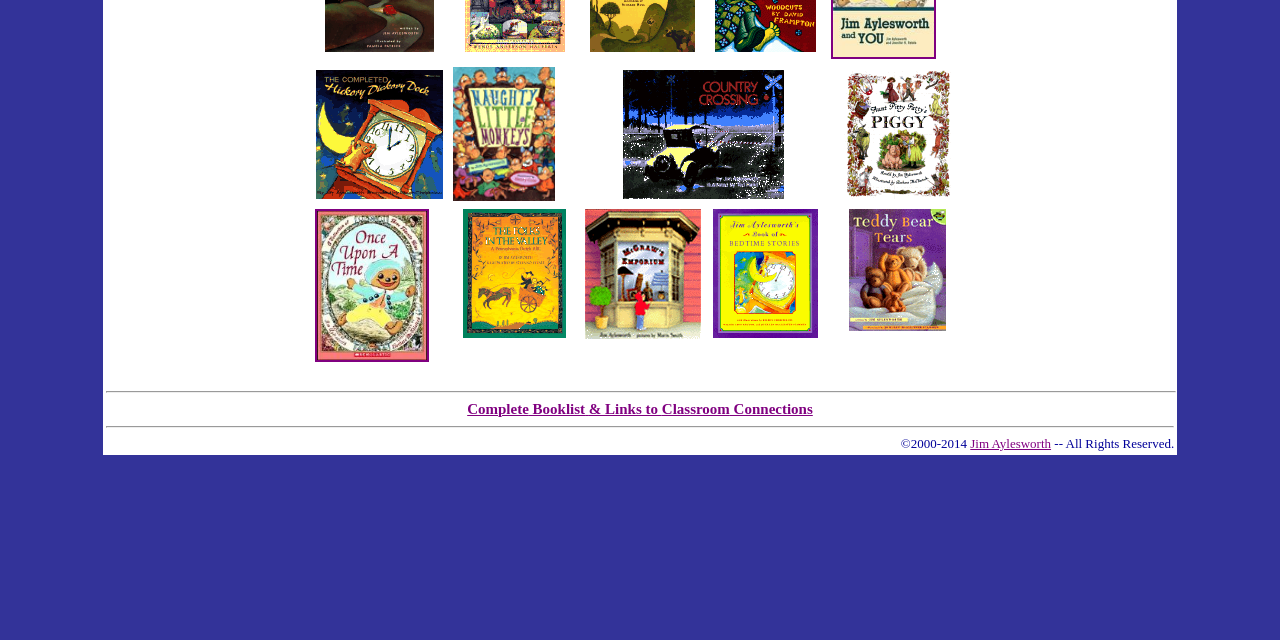Provide the bounding box coordinates for the UI element that is described by this text: "HYGIENE". The coordinates should be in the form of four float numbers between 0 and 1: [left, top, right, bottom].

None